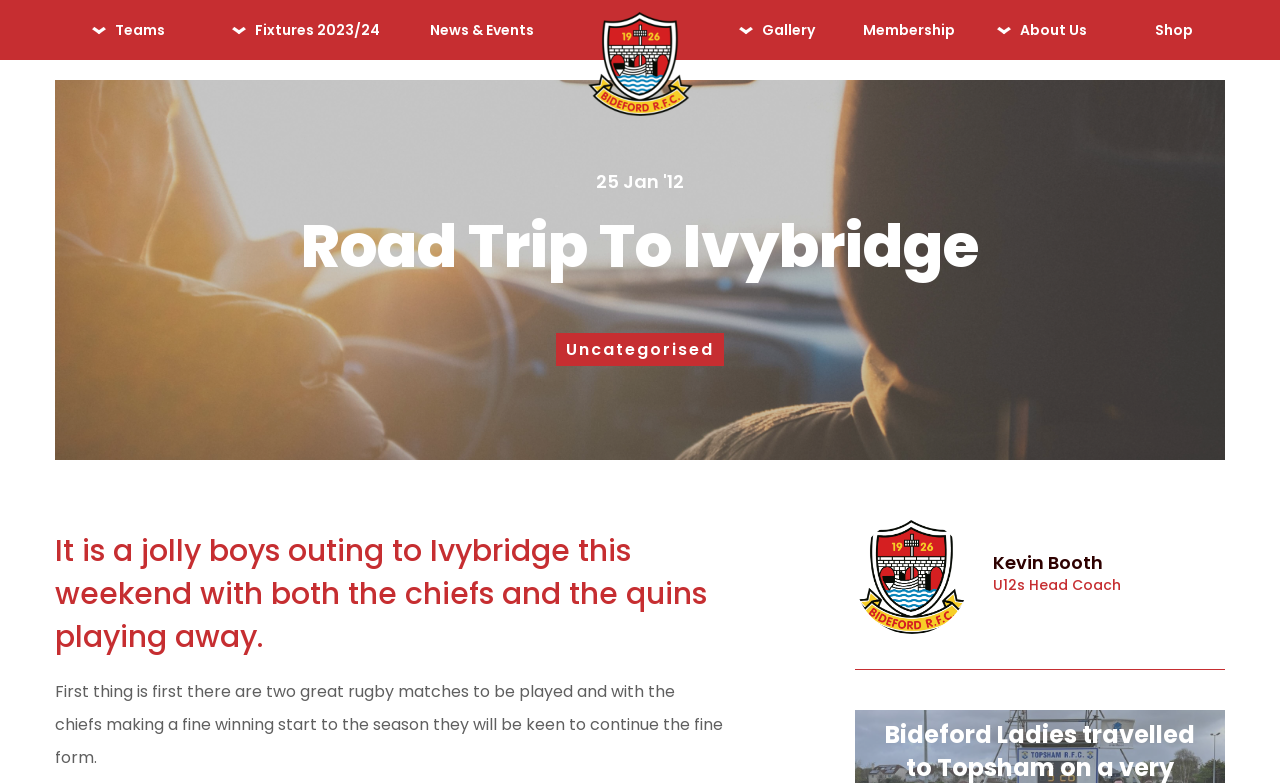How many headings are there on the webpage?
Please provide a single word or phrase as your answer based on the image.

10